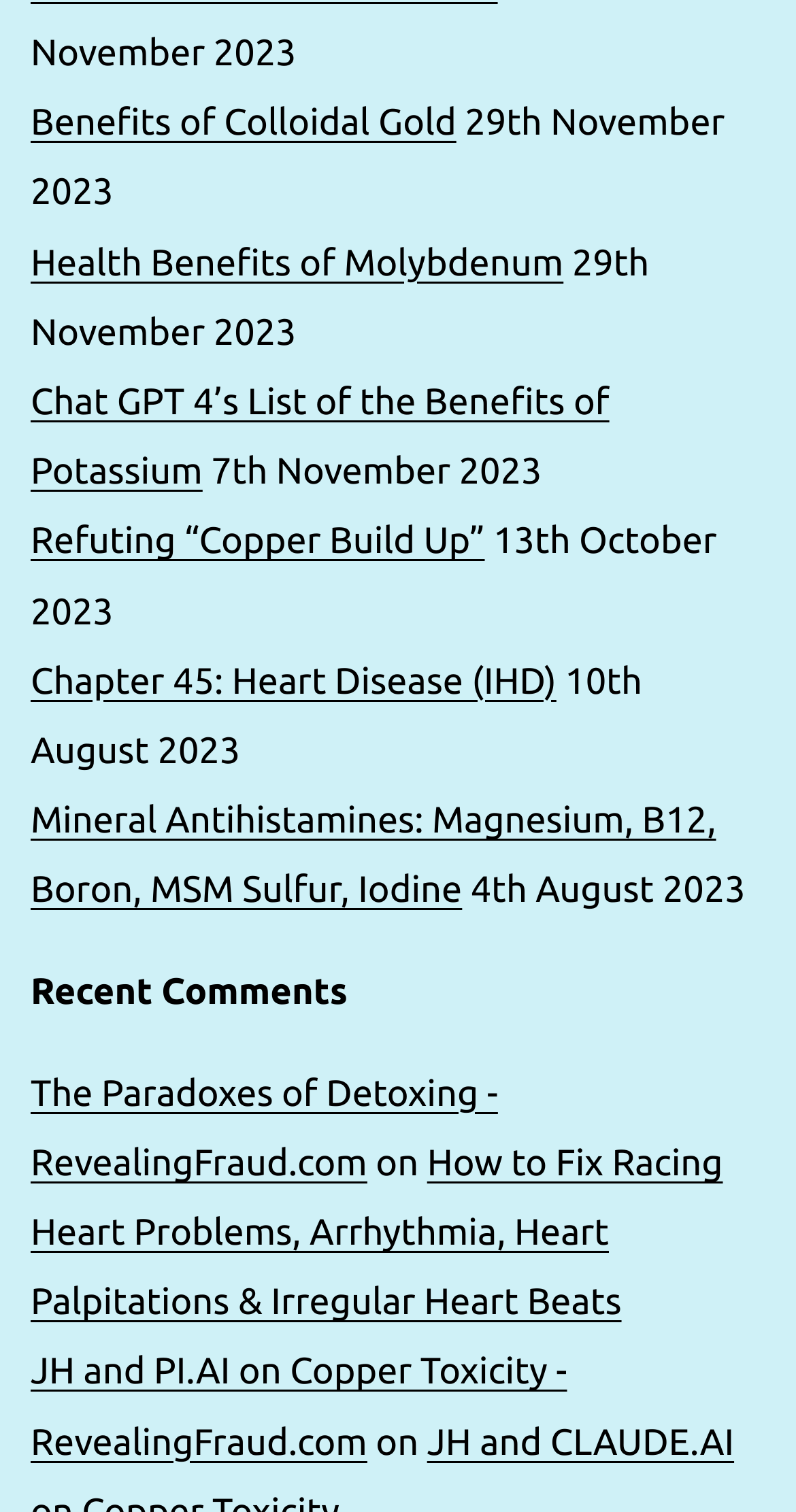Please provide the bounding box coordinates for the element that needs to be clicked to perform the instruction: "Learn about 'Public Health Is a National Security Issue'". The coordinates must consist of four float numbers between 0 and 1, formatted as [left, top, right, bottom].

[0.038, 0.277, 0.88, 0.304]